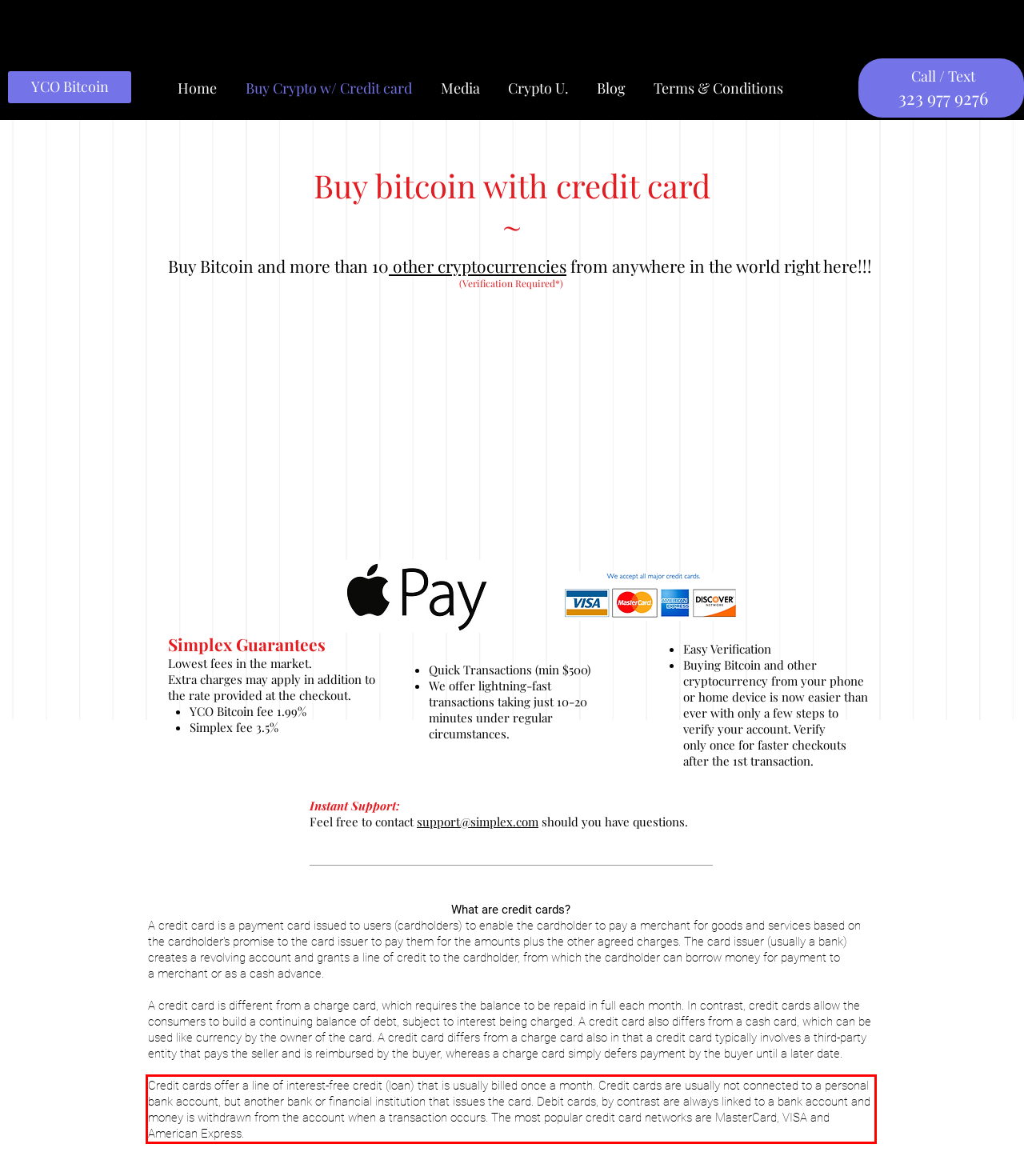Analyze the screenshot of a webpage where a red rectangle is bounding a UI element. Extract and generate the text content within this red bounding box.

Credit cards offer a line of interest-free credit (loan) that is usually billed once a month. Credit cards are usually not connected to a personal bank account, but another bank or financial institution that issues the card. Debit cards, by contrast are always linked to a bank account and money is withdrawn from the account when a transaction occurs. The most popular credit card networks are MasterCard, VISA and American Express.